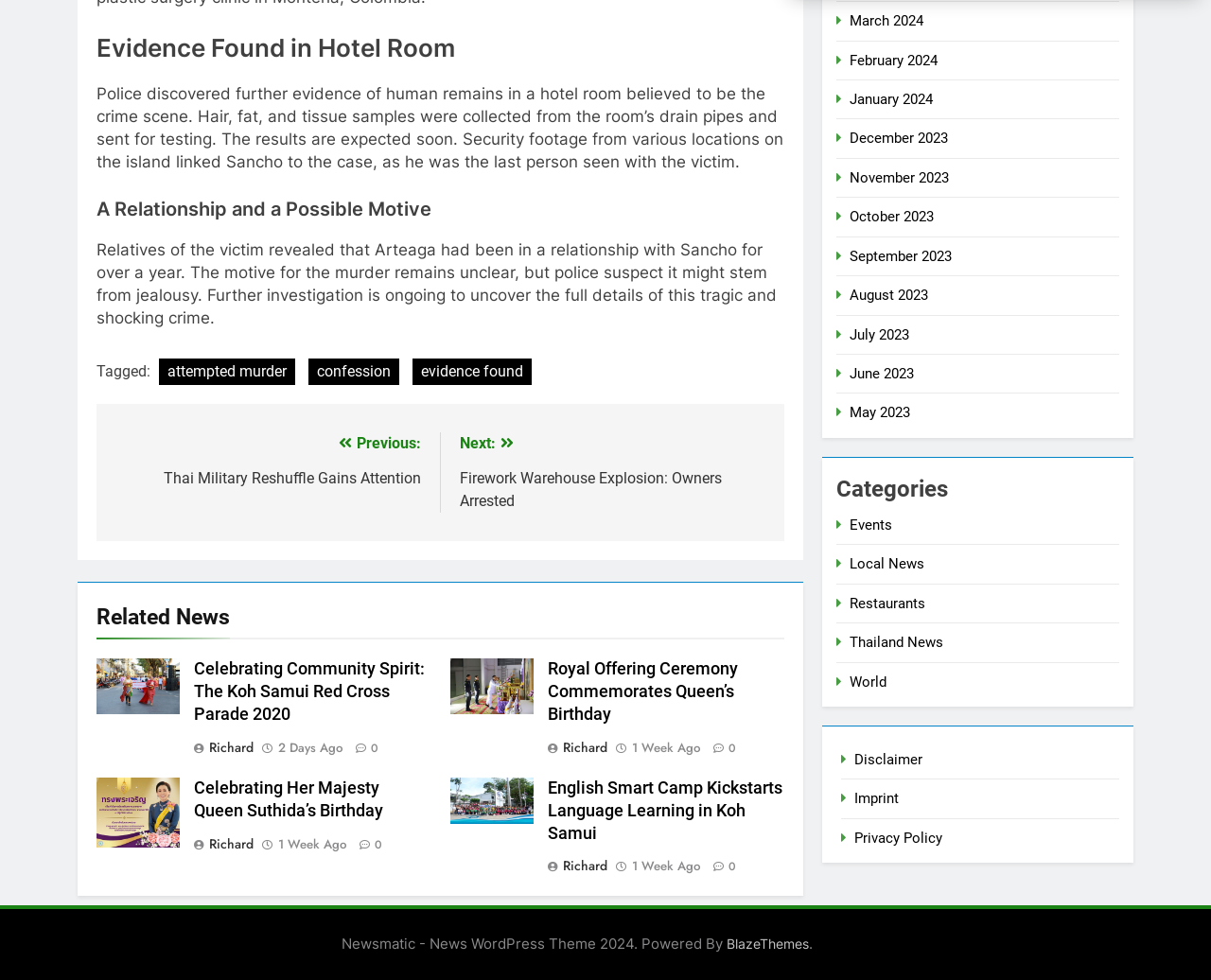Calculate the bounding box coordinates for the UI element based on the following description: "1 week ago". Ensure the coordinates are four float numbers between 0 and 1, i.e., [left, top, right, bottom].

[0.522, 0.754, 0.578, 0.772]